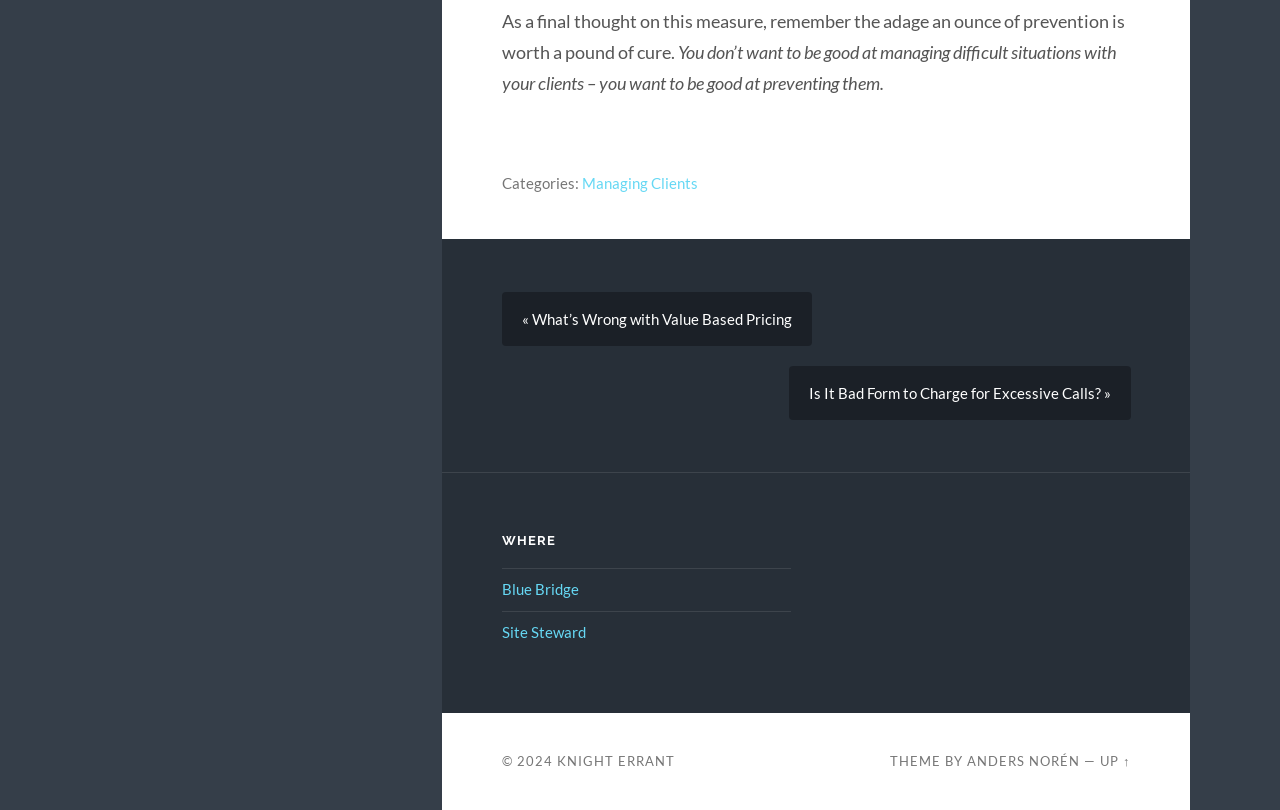Given the element description Up ↑, predict the bounding box coordinates for the UI element in the webpage screenshot. The format should be (top-left x, top-left y, bottom-right x, bottom-right y), and the values should be between 0 and 1.

[0.859, 0.929, 0.883, 0.949]